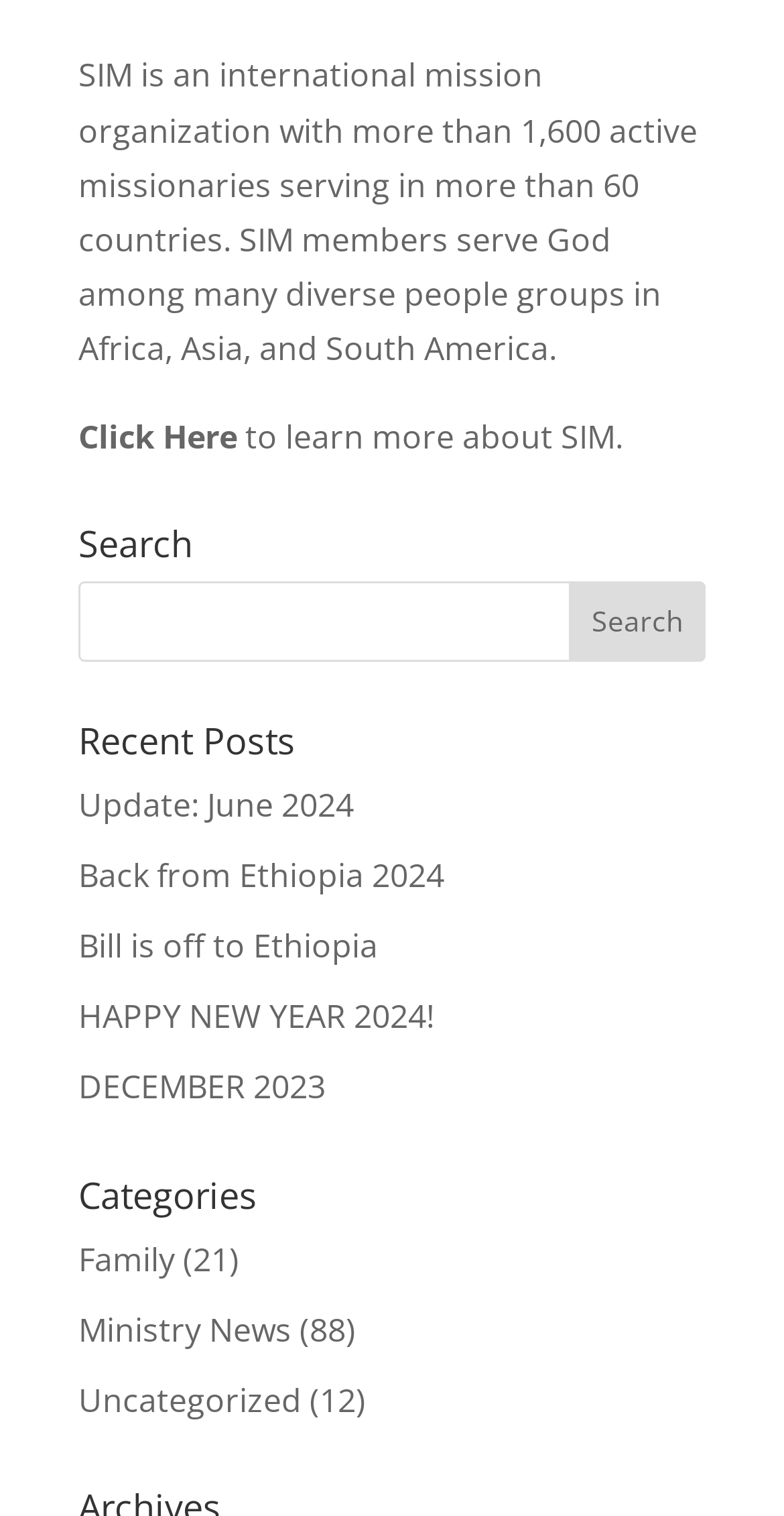Predict the bounding box for the UI component with the following description: "Back from Ethiopia 2024".

[0.1, 0.562, 0.567, 0.592]